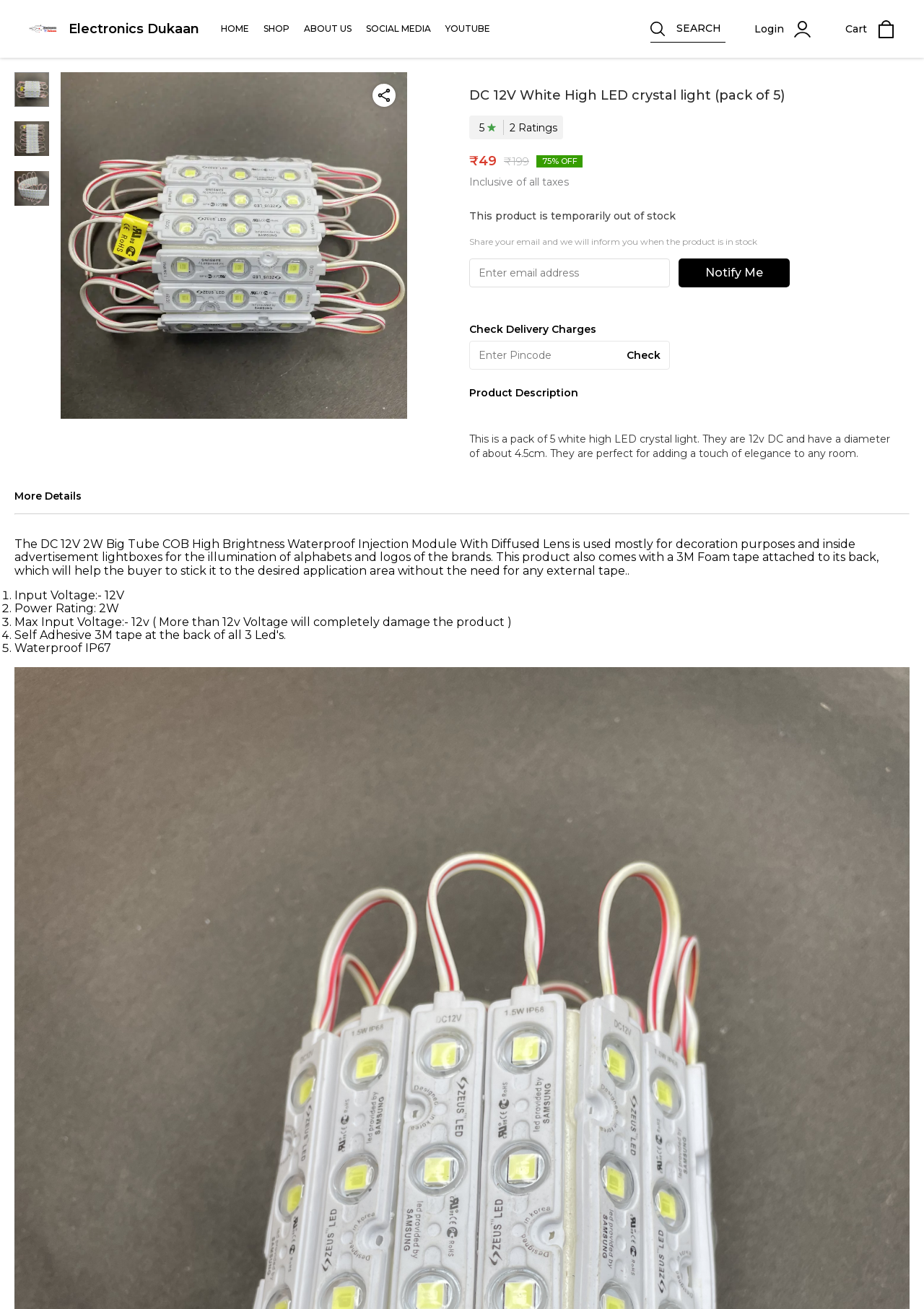Give the bounding box coordinates for the element described as: "1611".

None